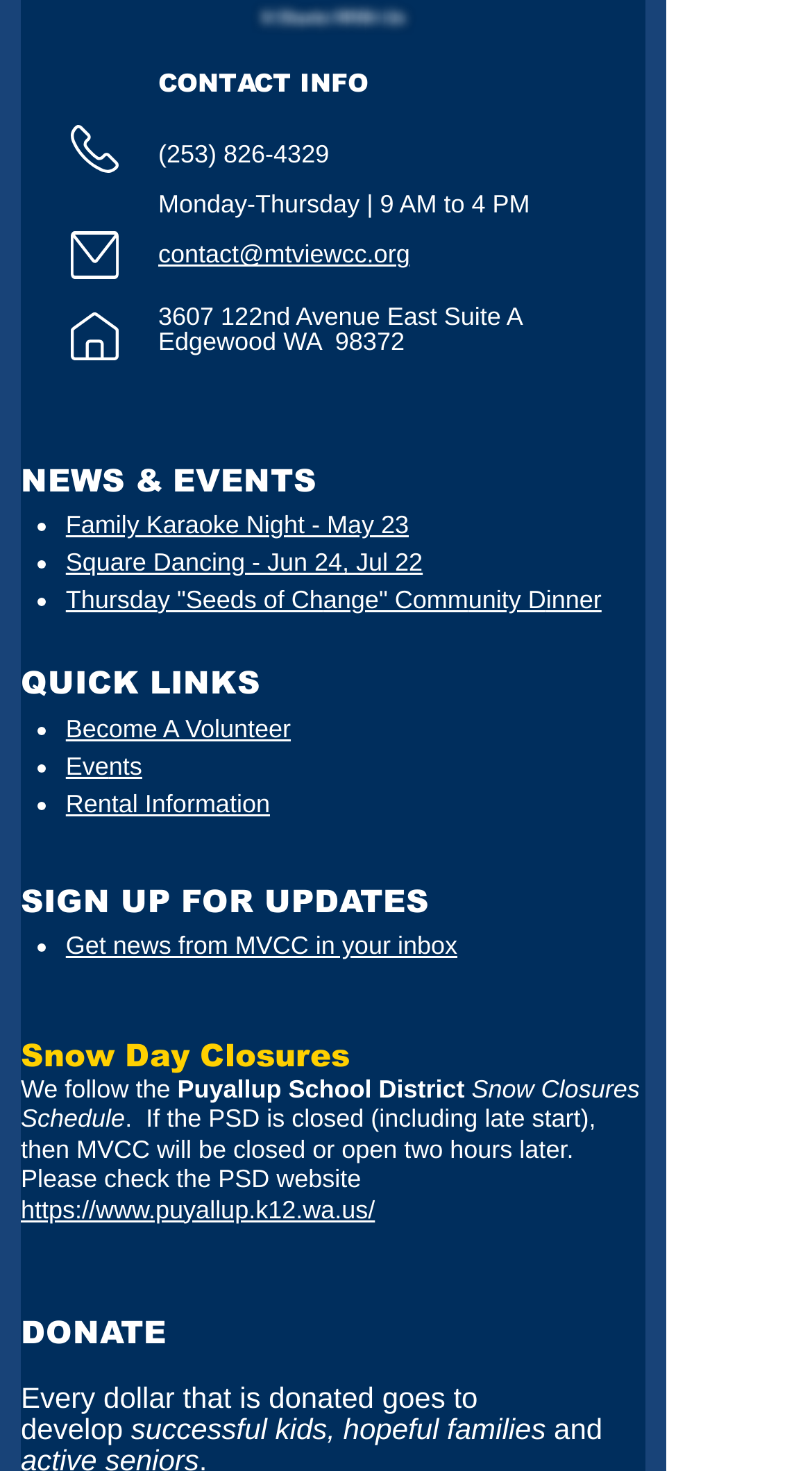Pinpoint the bounding box coordinates of the area that should be clicked to complete the following instruction: "Contact us". The coordinates must be given as four float numbers between 0 and 1, i.e., [left, top, right, bottom].

None